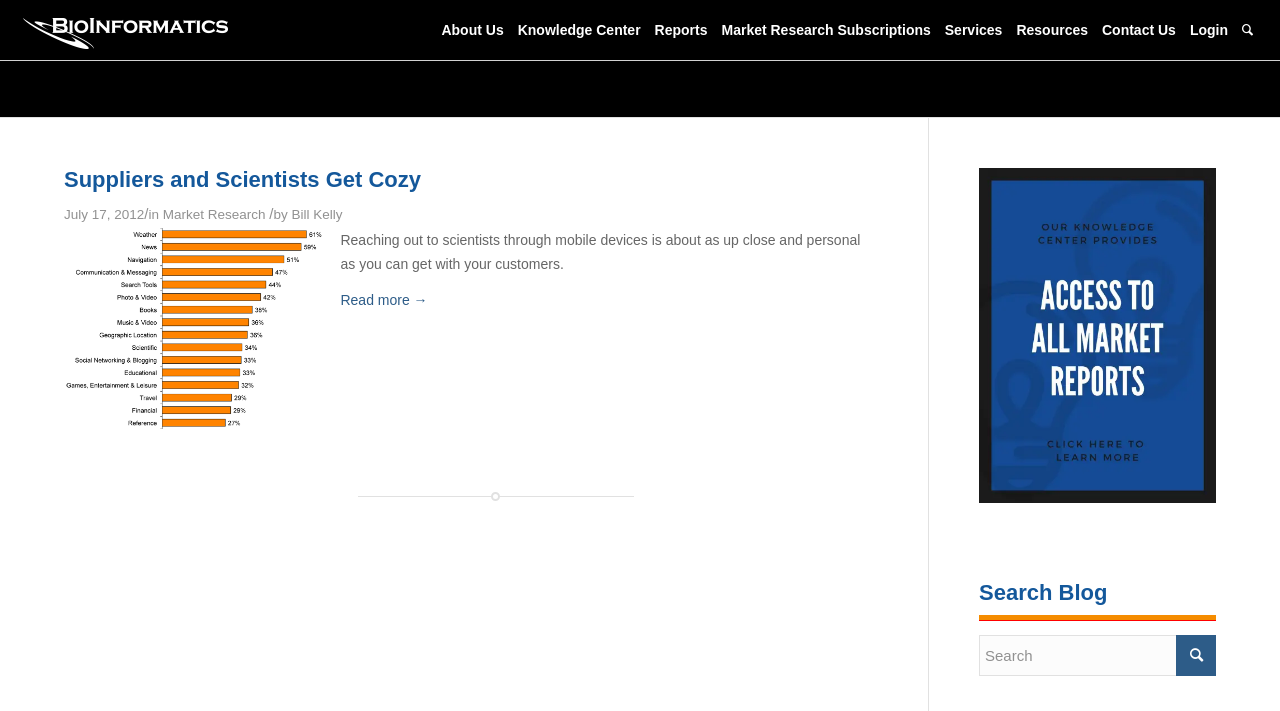Given the webpage screenshot, identify the bounding box of the UI element that matches this description: "Read more →".

[0.266, 0.41, 0.334, 0.433]